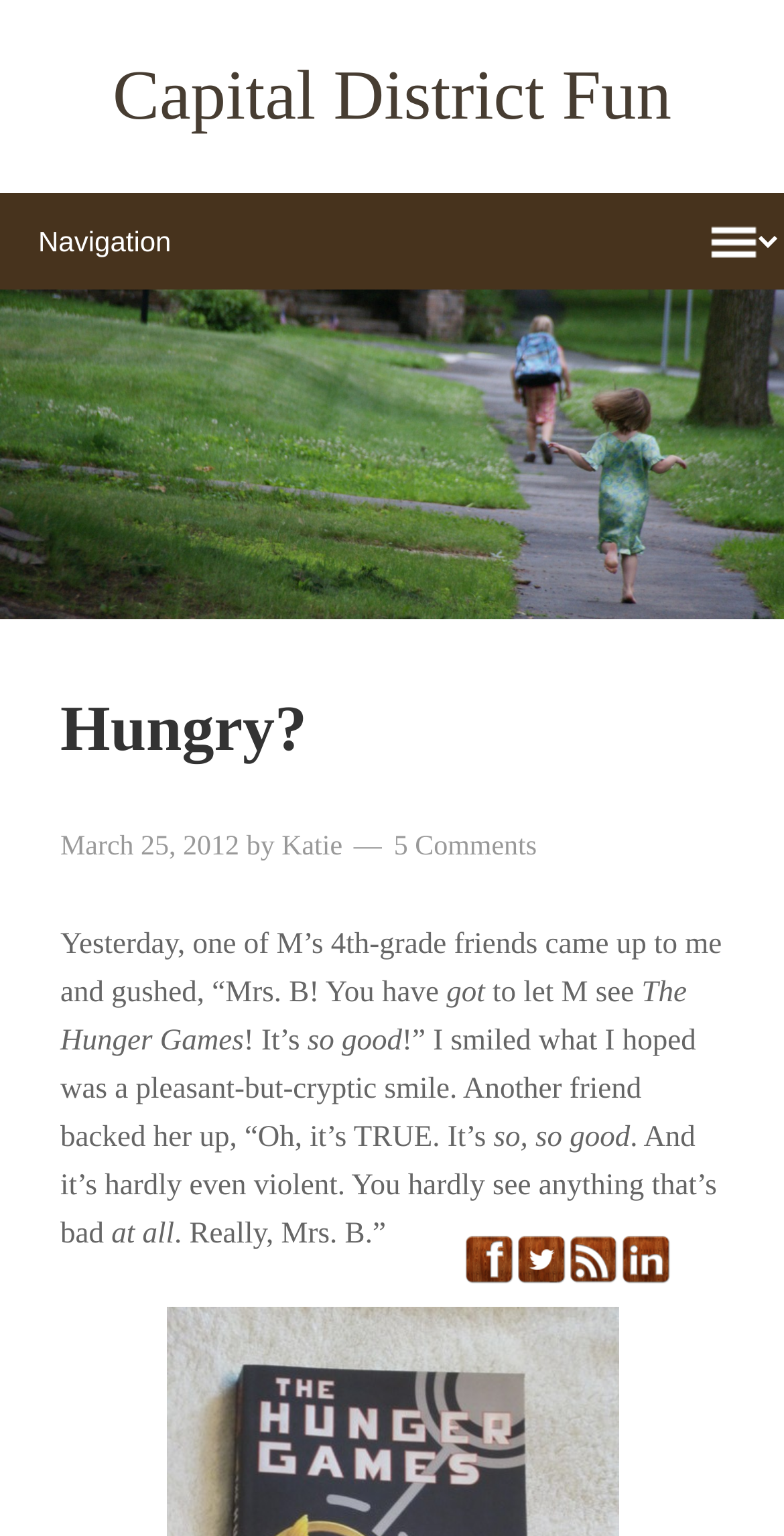What social media platforms are available to visit?
Refer to the image and answer the question using a single word or phrase.

Facebook, Twitter, Linkedin